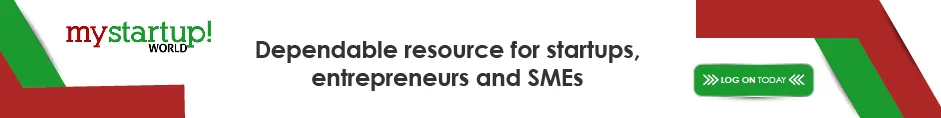Based on the image, please elaborate on the answer to the following question:
What color scheme is used in the banner?

The banner incorporates a striking green and red color scheme, which adds a vibrant visual appeal that reflects a dynamic entrepreneurial spirit, making it more attention-grabbing and appealing to its target audience.